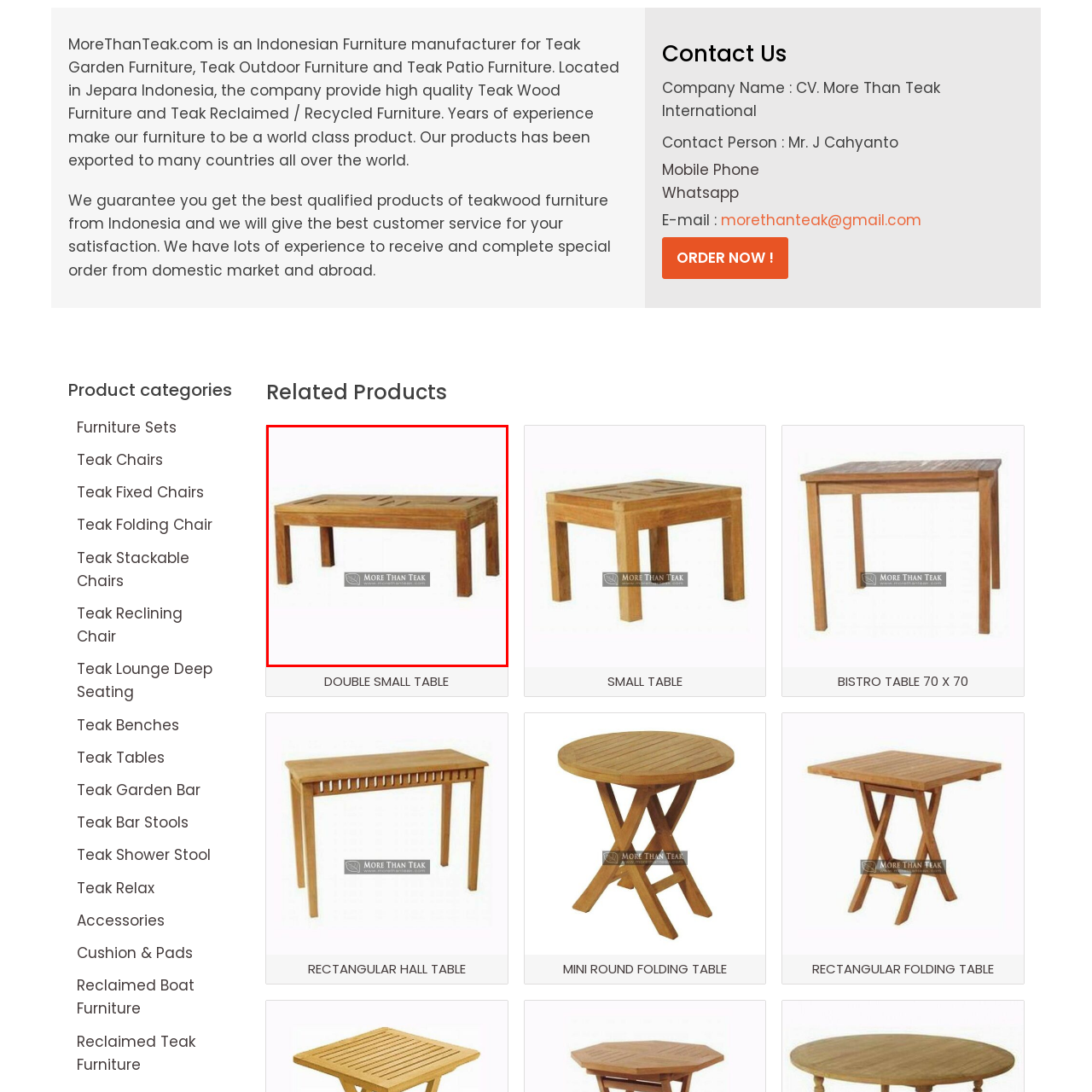Focus on the image within the purple boundary, What is the purpose of the slatted details on the table? 
Answer briefly using one word or phrase.

Aesthetic appeal and functionality